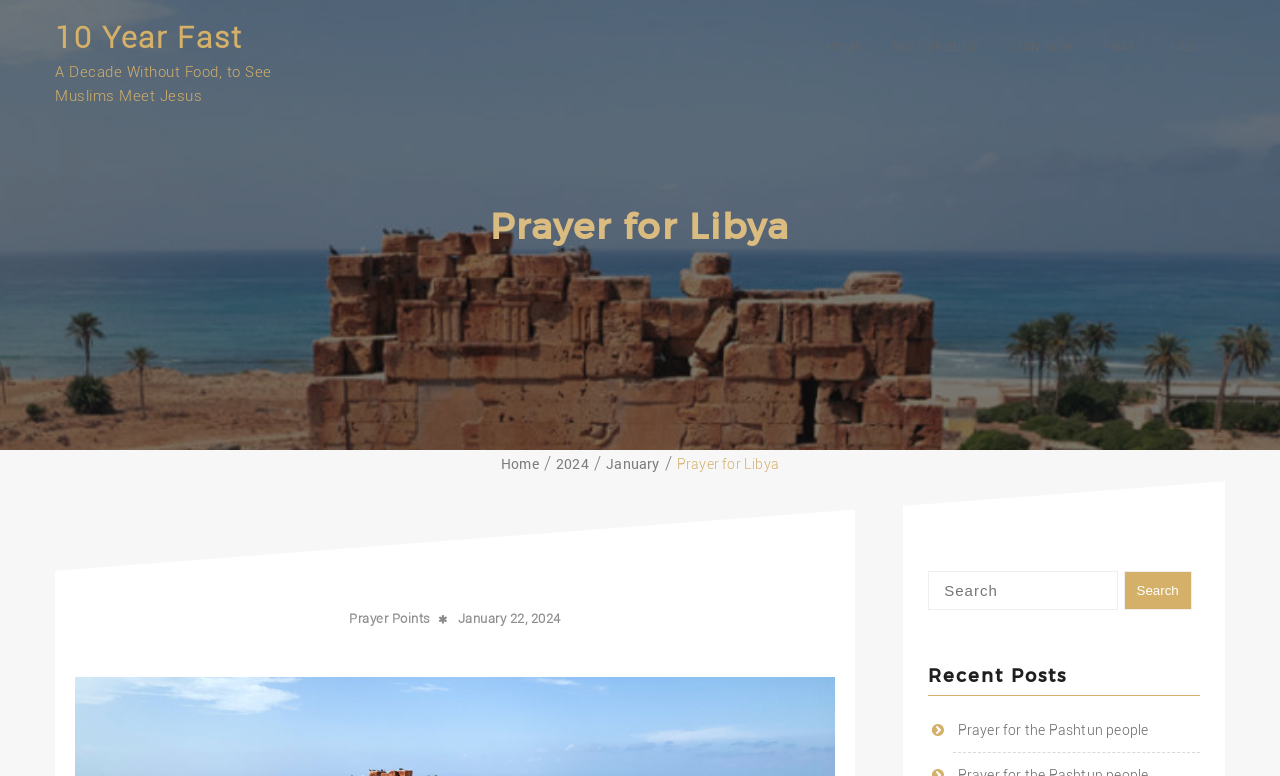Show the bounding box coordinates of the region that should be clicked to follow the instruction: "Search for a keyword."

[0.725, 0.735, 0.874, 0.786]